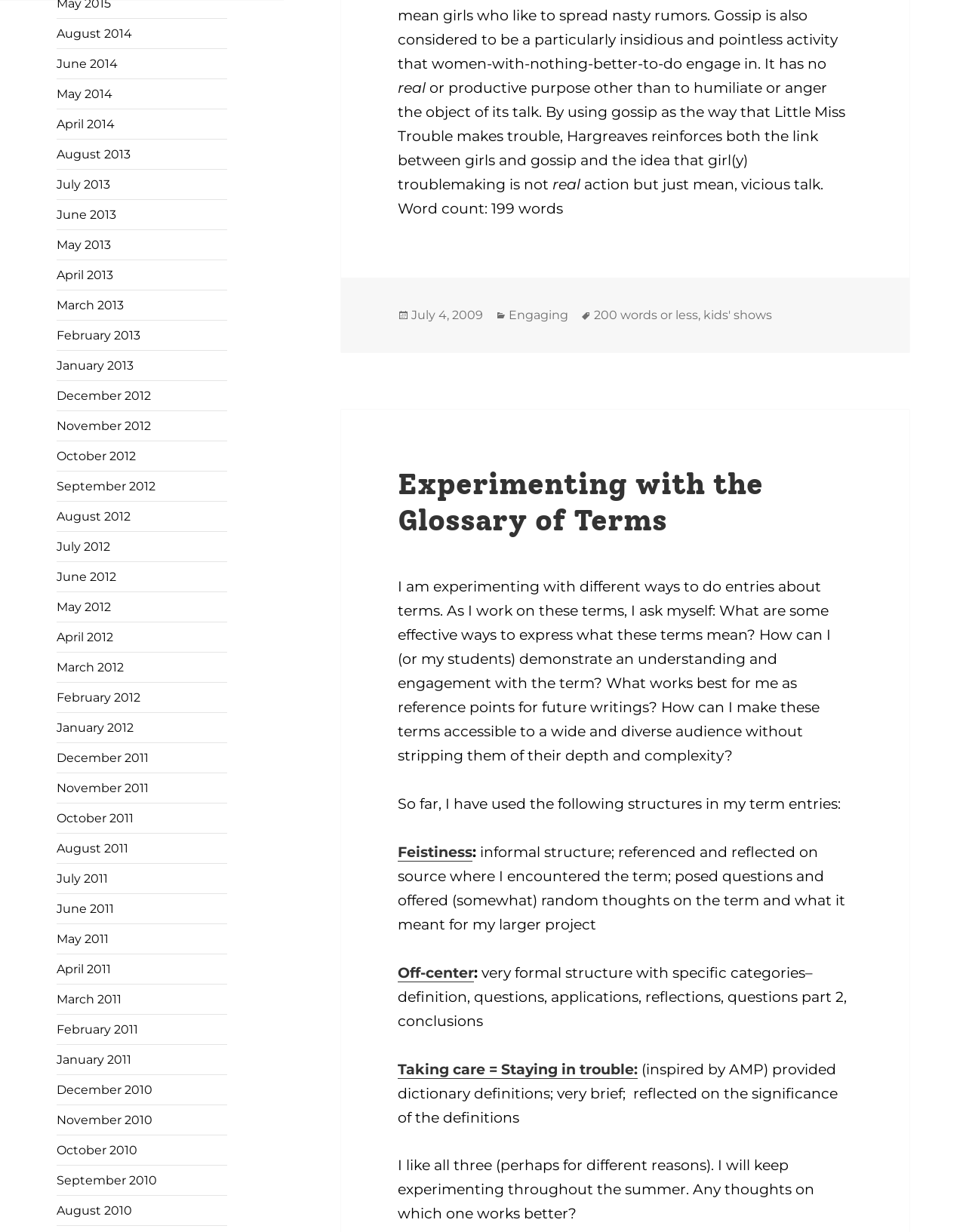Please determine the bounding box coordinates for the element that should be clicked to follow these instructions: "Check the categories".

[0.526, 0.249, 0.594, 0.261]